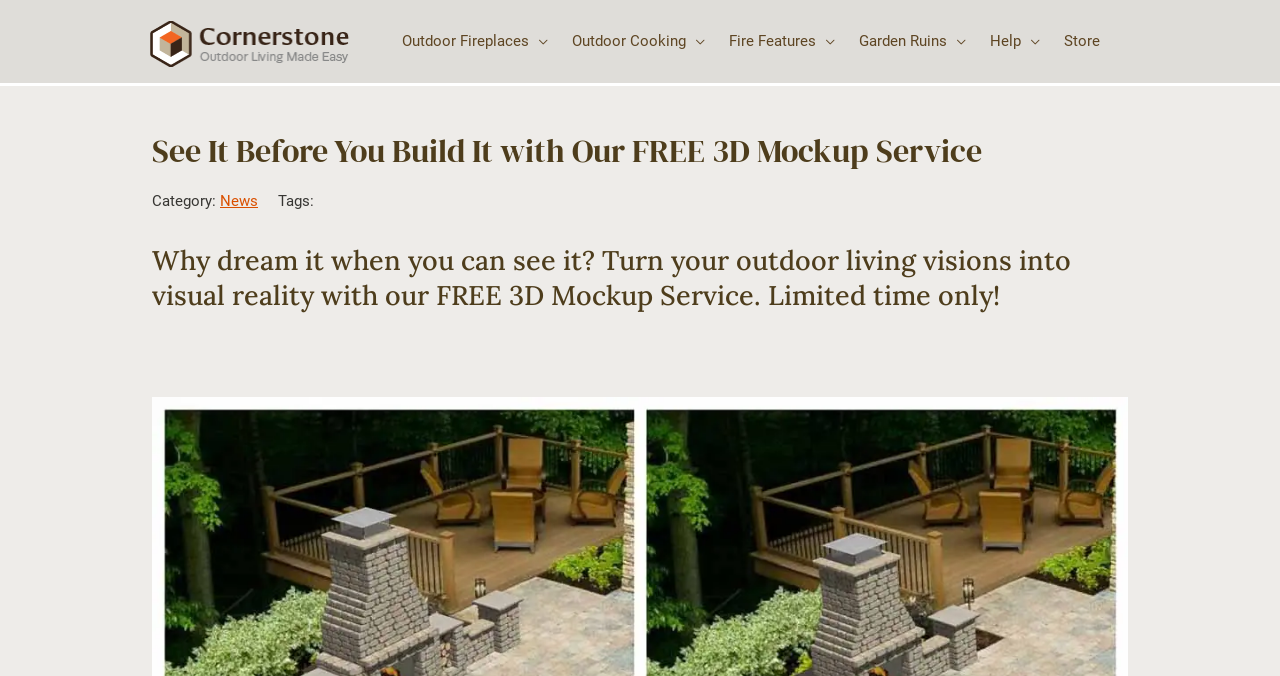Provide an in-depth caption for the elements present on the webpage.

The webpage is promoting a free 3D mockup service for outdoor living visions. At the top left corner, there is a Cornerstone Logo, which is an image linked to the company's website. Next to the logo, there is a site navigation menu with six links: Outdoor Fireplaces, Outdoor Cooking, Fire Features, Garden Ruins, Help, and Store.

Below the navigation menu, there is a prominent heading that reads "See It Before You Build It with Our FREE 3D Mockup Service". Underneath this heading, there is a category section with a link to "News" and a tags section, although no specific tags are listed.

The main content of the webpage is a heading that summarizes the service, stating "Why dream it when you can see it? Turn your outdoor living visions into visual reality with our FREE 3D Mockup Service. Limited time only!" This heading is centered on the page and takes up a significant amount of space, emphasizing the importance of the service.